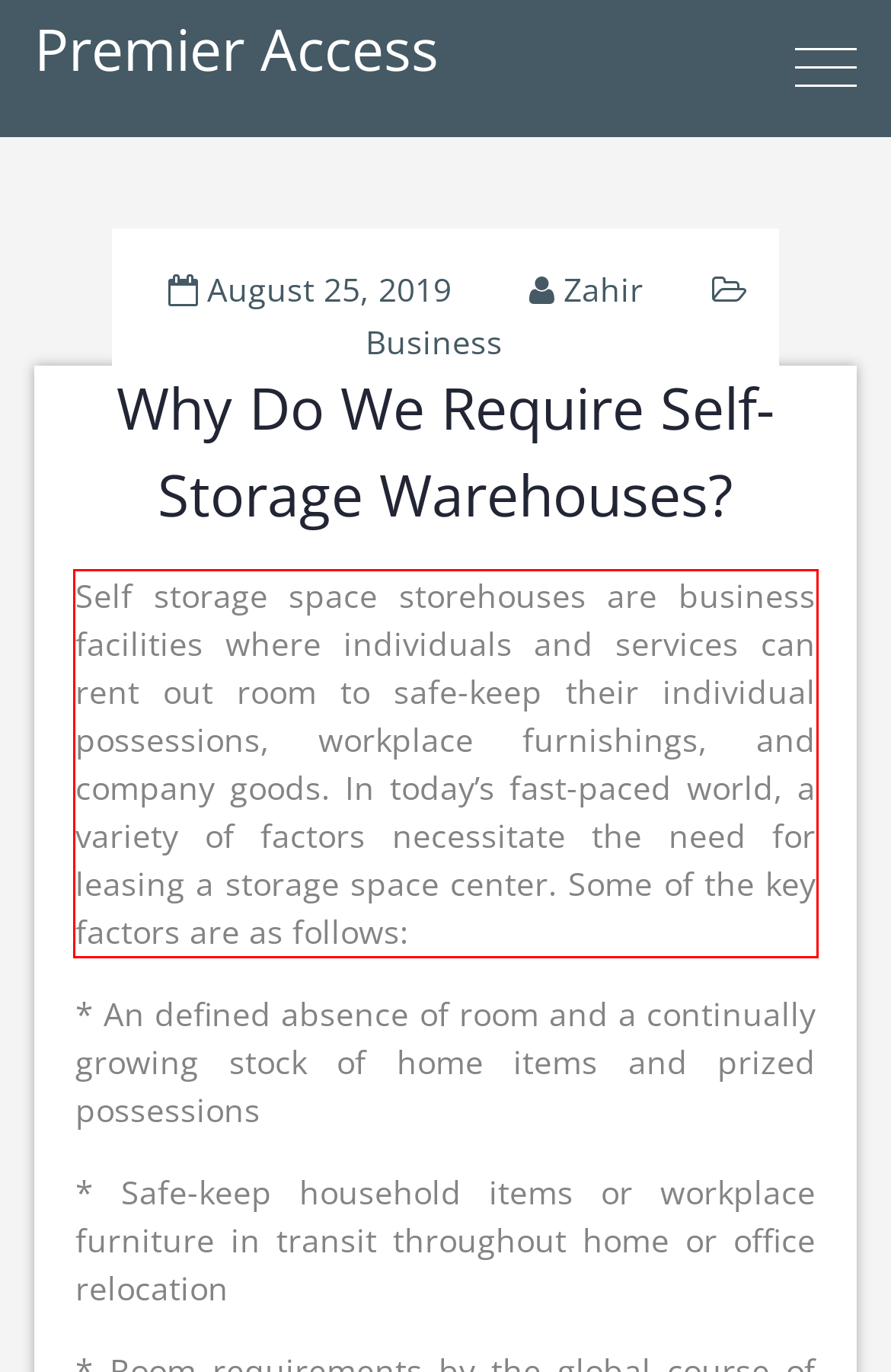Analyze the screenshot of a webpage where a red rectangle is bounding a UI element. Extract and generate the text content within this red bounding box.

Self storage space storehouses are business facilities where individuals and services can rent out room to safe-keep their individual possessions, workplace furnishings, and company goods. In today’s fast-paced world, a variety of factors necessitate the need for leasing a storage space center. Some of the key factors are as follows: